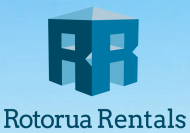Offer a detailed caption for the image presented.

The image features the logo of Rotorua Rentals, characterized by a stylized blue block design representing the letters "RR." This design is set against a soft blue background, creating a modern and professional appearance. Below the logo, the text "Rotorua Rentals" is displayed in a sleek font, reinforcing the brand identity. The logo effectively symbolizes the company's focus on rental properties in Rotorua, appealing to landlords and tenants alike, while highlighting the vibrant rental market in the area.